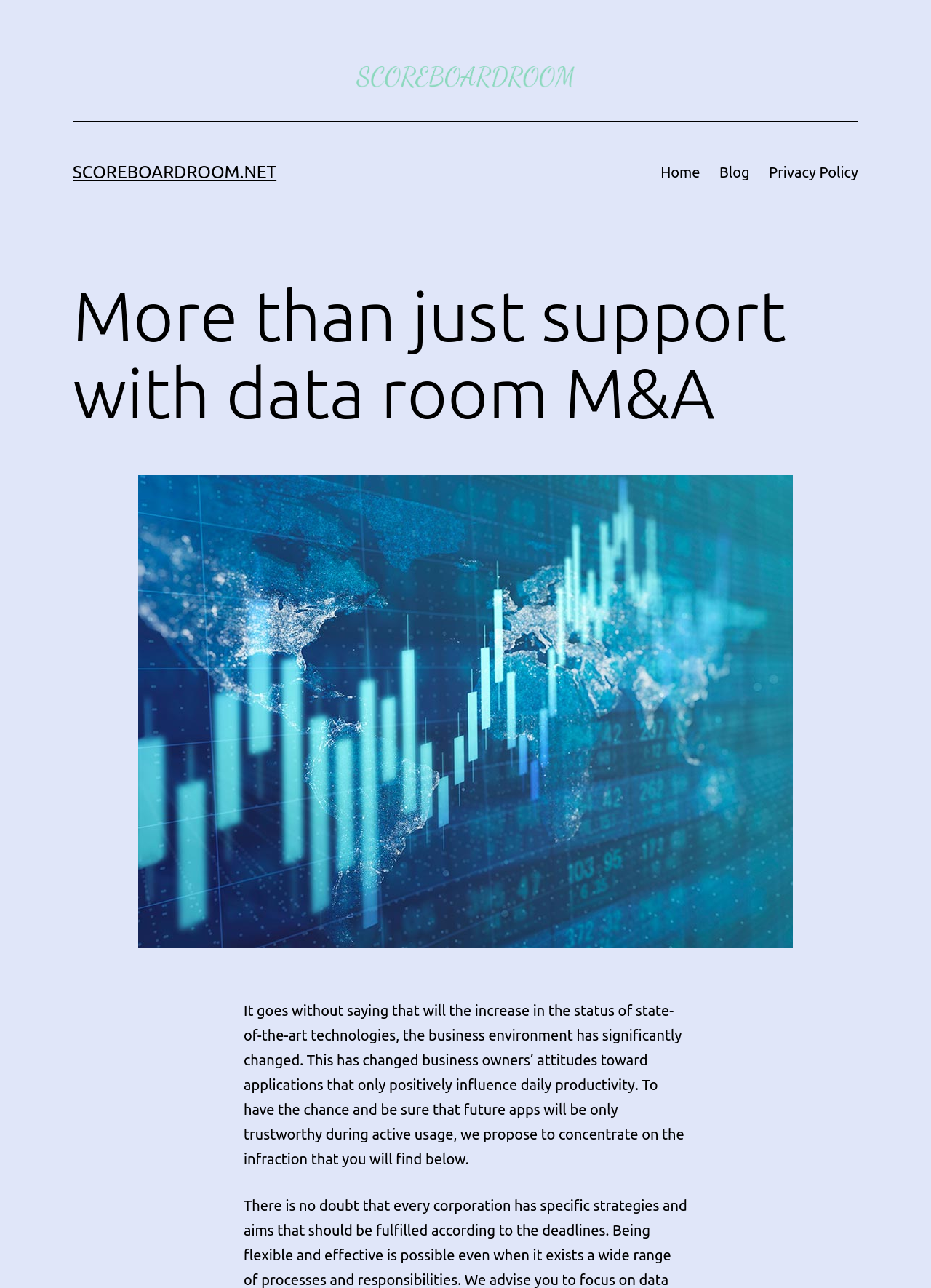What is the purpose of the webpage?
Answer the question with detailed information derived from the image.

The webpage proposes a solution for trustworthy apps in the business environment, as mentioned in the static text 'To have the chance and be sure that future apps will be only trustworthy during active usage, we propose to concentrate on the infraction that you will find below'.